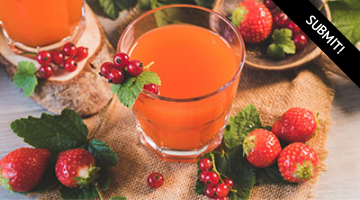Please reply to the following question with a single word or a short phrase:
What is the material of the backdrop?

Burlap